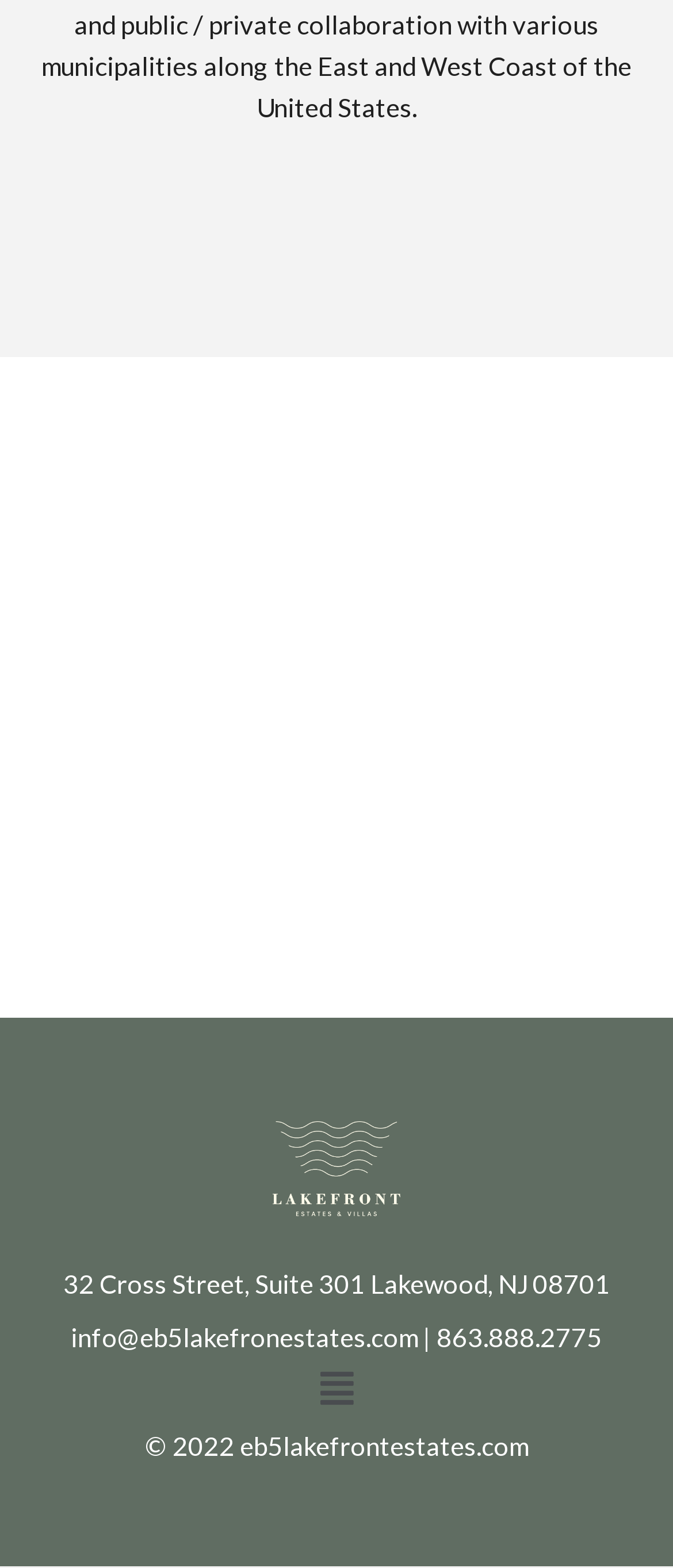Based on the image, please respond to the question with as much detail as possible:
What is the copyright year of eb5lakefrontestates.com?

I found the copyright year by looking at the heading element that contains the text '© 2022 eb5lakefrontestates.com', which is located at the bottom of the webpage.